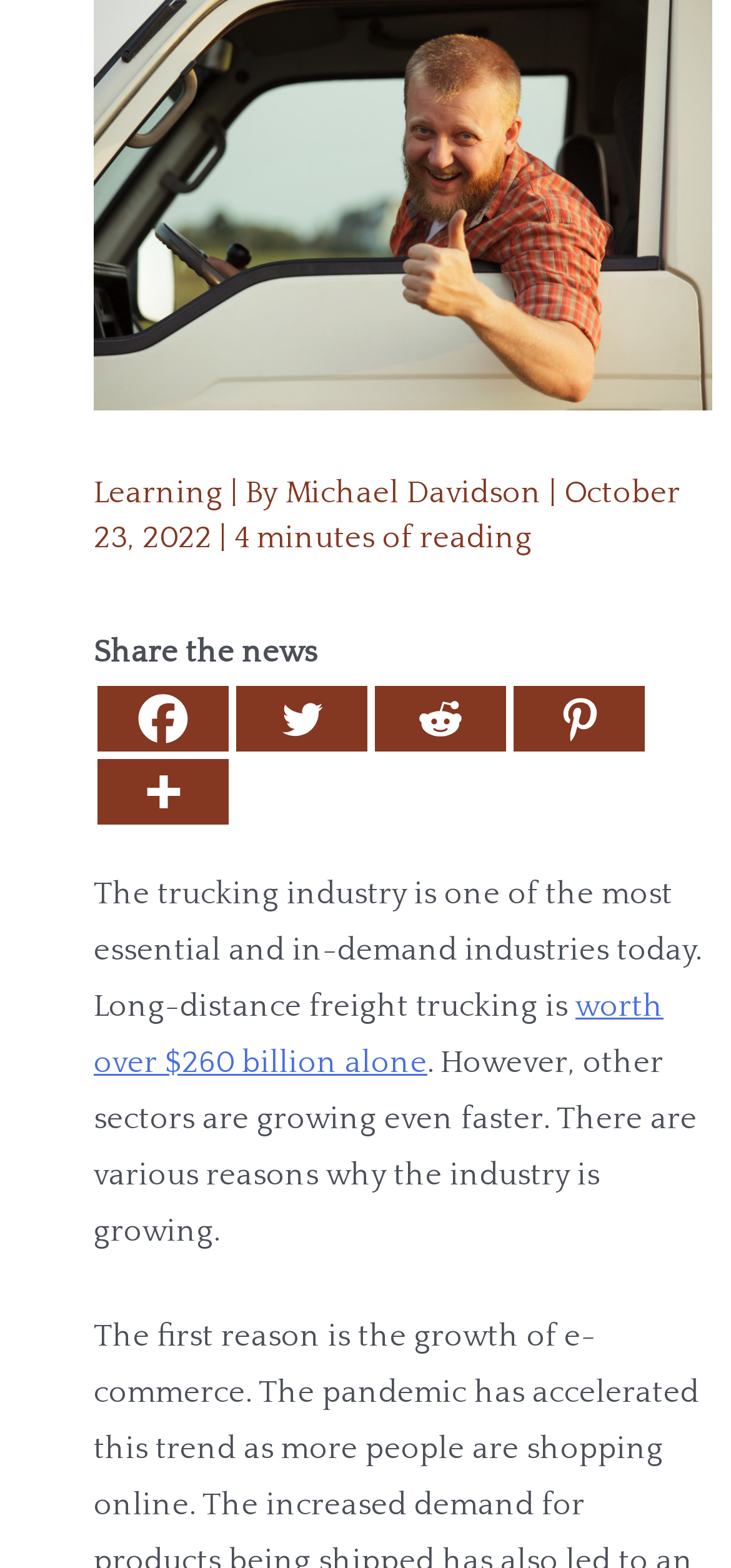Provide the bounding box coordinates for the UI element that is described by this text: "Weak Reference". The coordinates should be in the form of four float numbers between 0 and 1: [left, top, right, bottom].

None